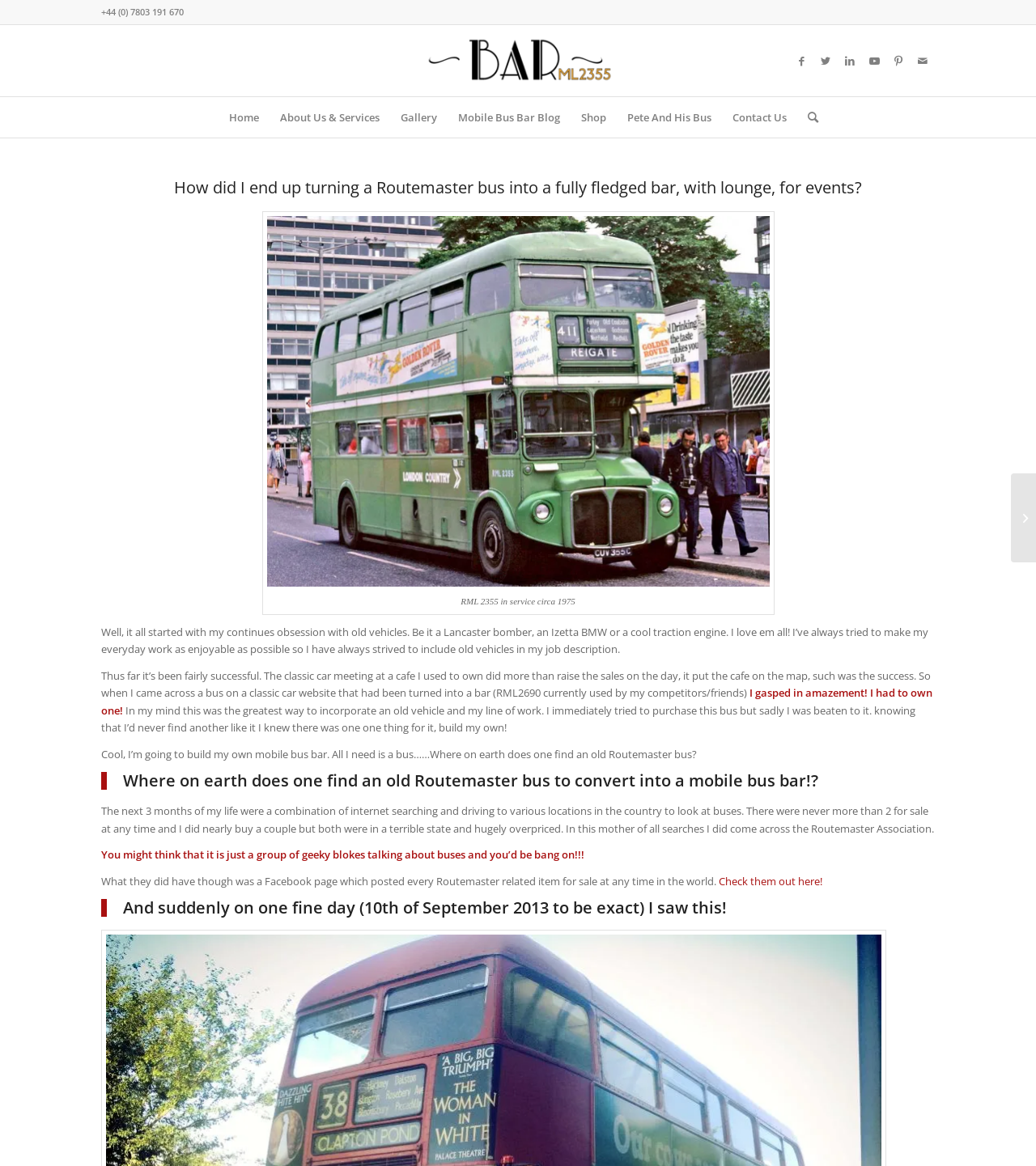Give a detailed overview of the webpage's appearance and contents.

This webpage is about a mobile bus bar, specifically the story of how the owner, Pete, turned a Routemaster bus into a fully fledged bar. At the top of the page, there is a phone number and a link to the mobile vintage bus bar hire service. Below that, there are social media links to Facebook, Twitter, LinkedIn, YouTube, Pinterest, and Mail.

To the left of the page, there is a vertical menu with options for Home, About Us & Services, Gallery, Mobile Bus Bar Blog, Shop, Pete And His Bus, Contact Us, and Search.

The main content of the page starts with a heading that asks how Pete ended up turning a Routemaster bus into a bar. Below that, there is a large image of the bus, accompanied by a caption that describes the bus as RML 2355 in service circa 1975.

The text then begins, telling the story of Pete's obsession with old vehicles and how he wanted to incorporate one into his work. He describes coming across a bus that had been turned into a bar and being inspired to build his own. The text continues, describing Pete's search for an old Routemaster bus, including his discovery of the Routemaster Association and their Facebook page, which ultimately led him to find the bus he was looking for.

Throughout the text, there are blockquotes with headings that break up the story and add emphasis to certain points. At the bottom of the page, there is a copyright notice and a link to the designer of the webpage, Alex Brown.